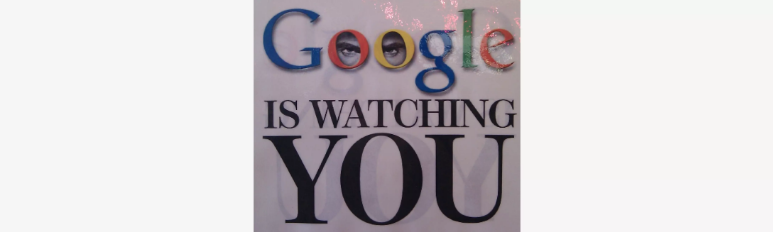What is emphasized in a large, black font?
Provide a detailed and well-explained answer to the question.

Most prominently, the word 'YOU' is emphasized in a large, black font, creating a sense of urgency and personal connection in the image.